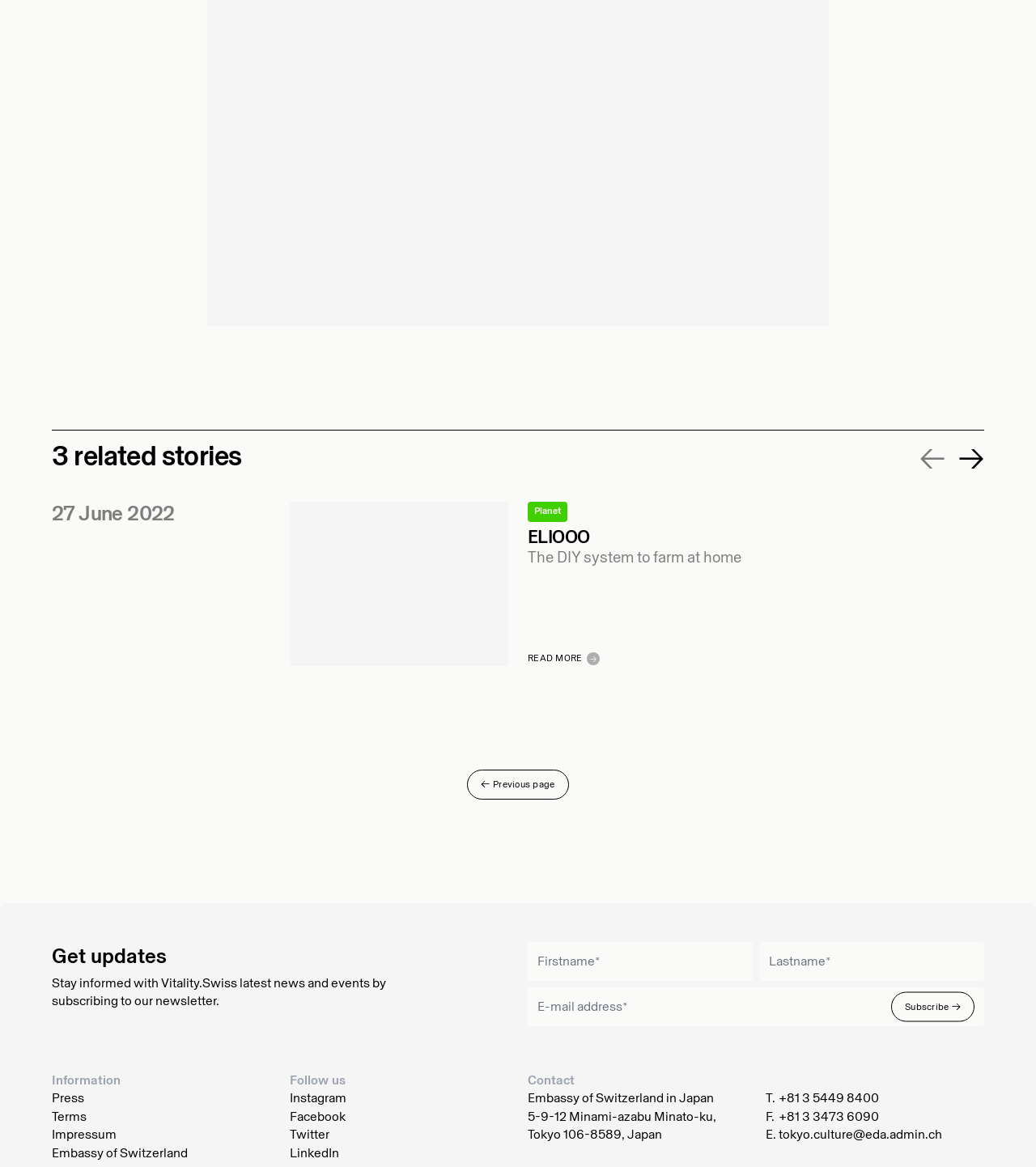Look at the image and give a detailed response to the following question: What is the purpose of the newsletter subscription?

I found the purpose of the newsletter subscription by looking at the static text element with the text 'Stay informed with Vitality.Swiss latest news and events by subscribing to our newsletter.'. This suggests that the newsletter subscription is intended to keep users informed about the latest news and events from Vitality.Swiss.